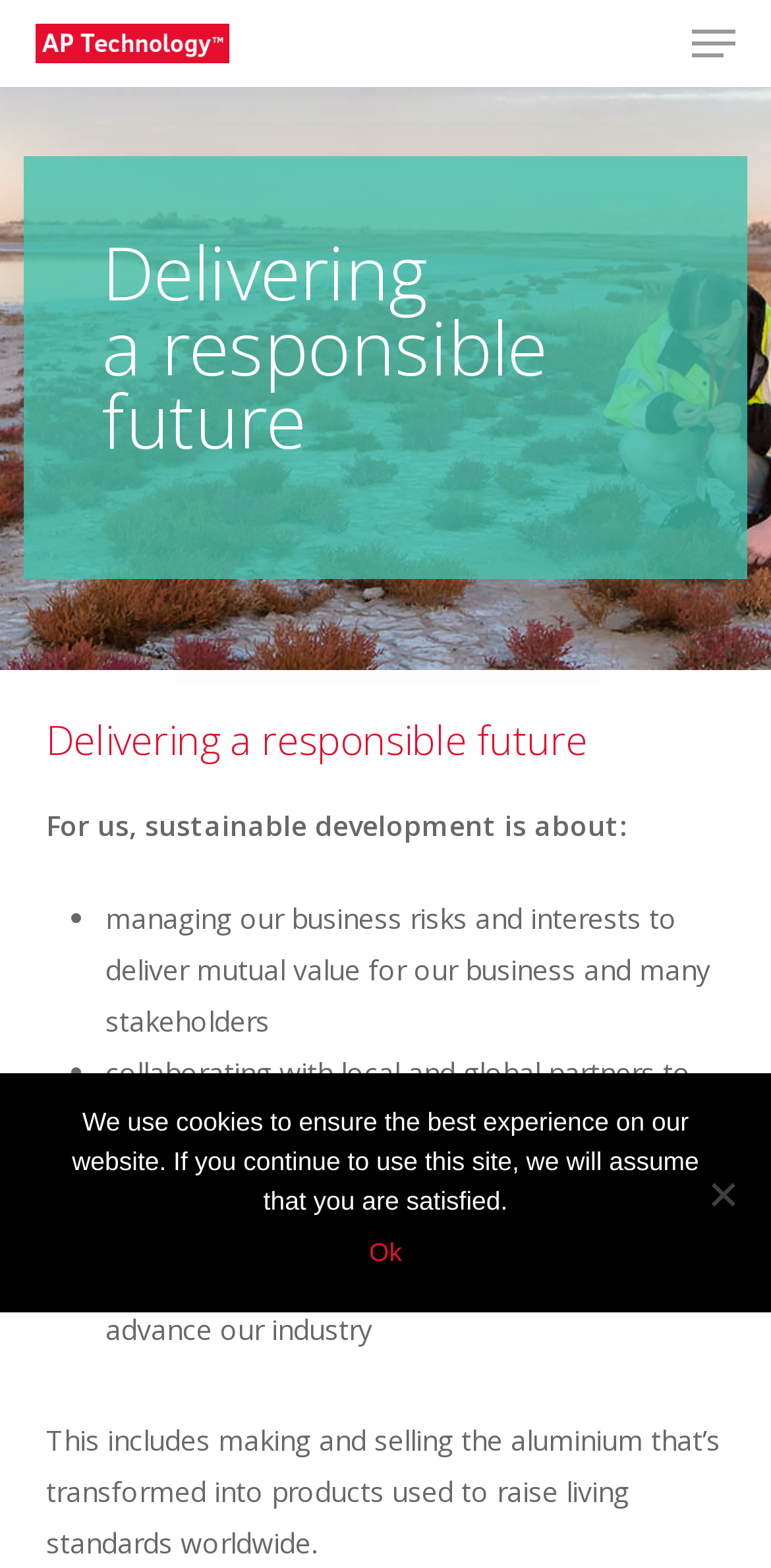Kindly determine the bounding box coordinates of the area that needs to be clicked to fulfill this instruction: "Explore the Our products and services section".

[0.63, 0.309, 0.994, 0.371]